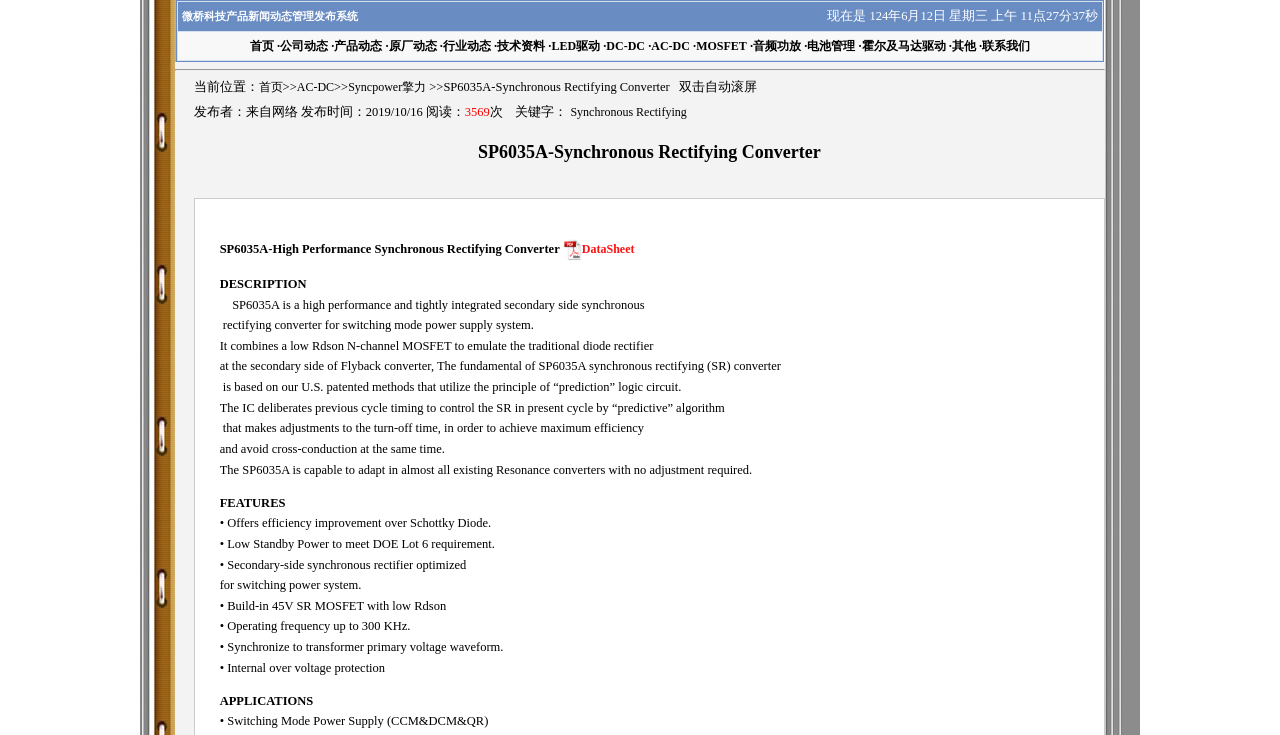Specify the bounding box coordinates for the region that must be clicked to perform the given instruction: "Explore the 'Make Your Own Toys' category".

None